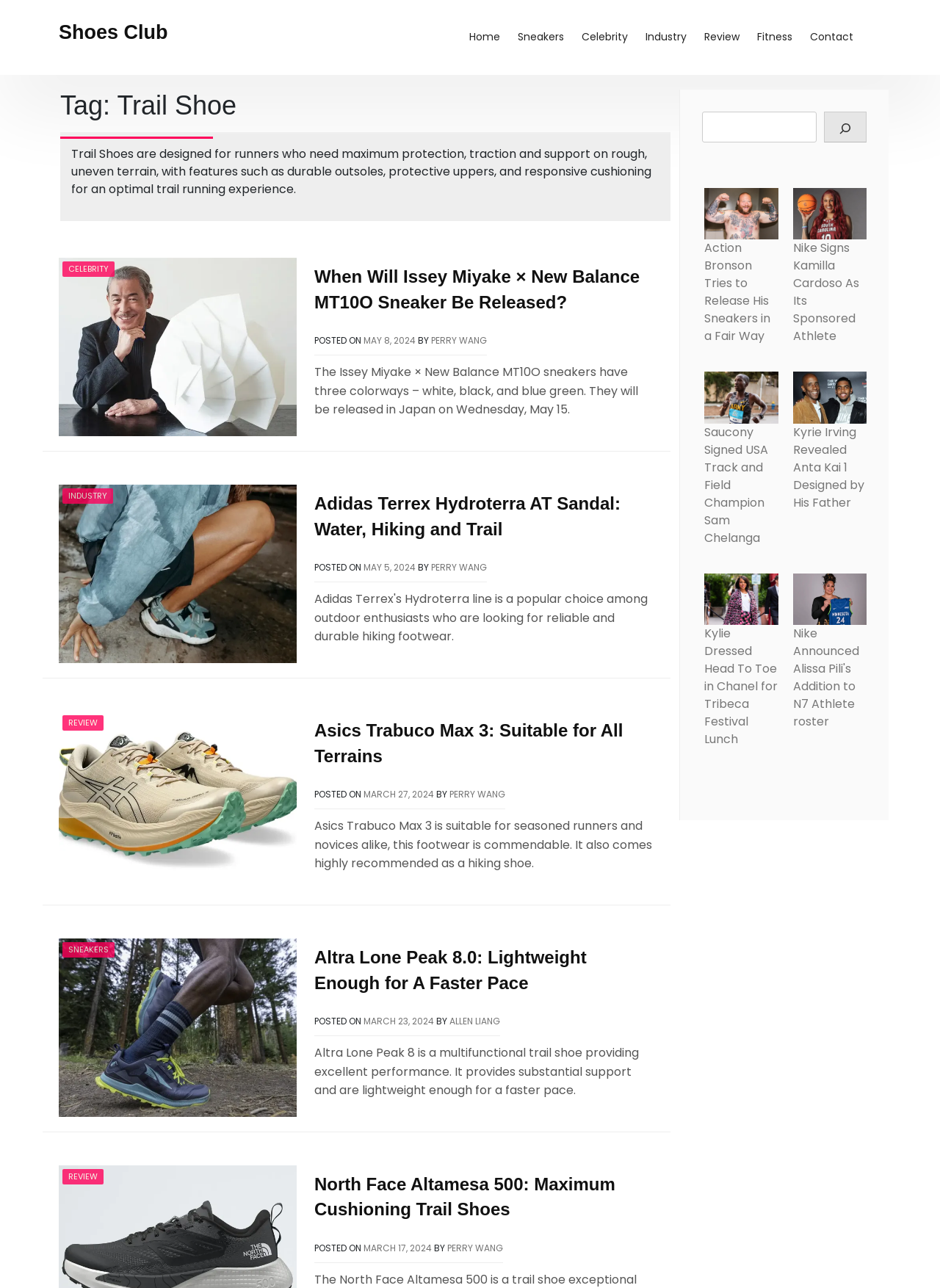Please identify the bounding box coordinates of the element on the webpage that should be clicked to follow this instruction: "Search for something". The bounding box coordinates should be given as four float numbers between 0 and 1, formatted as [left, top, right, bottom].

[0.747, 0.087, 0.922, 0.111]